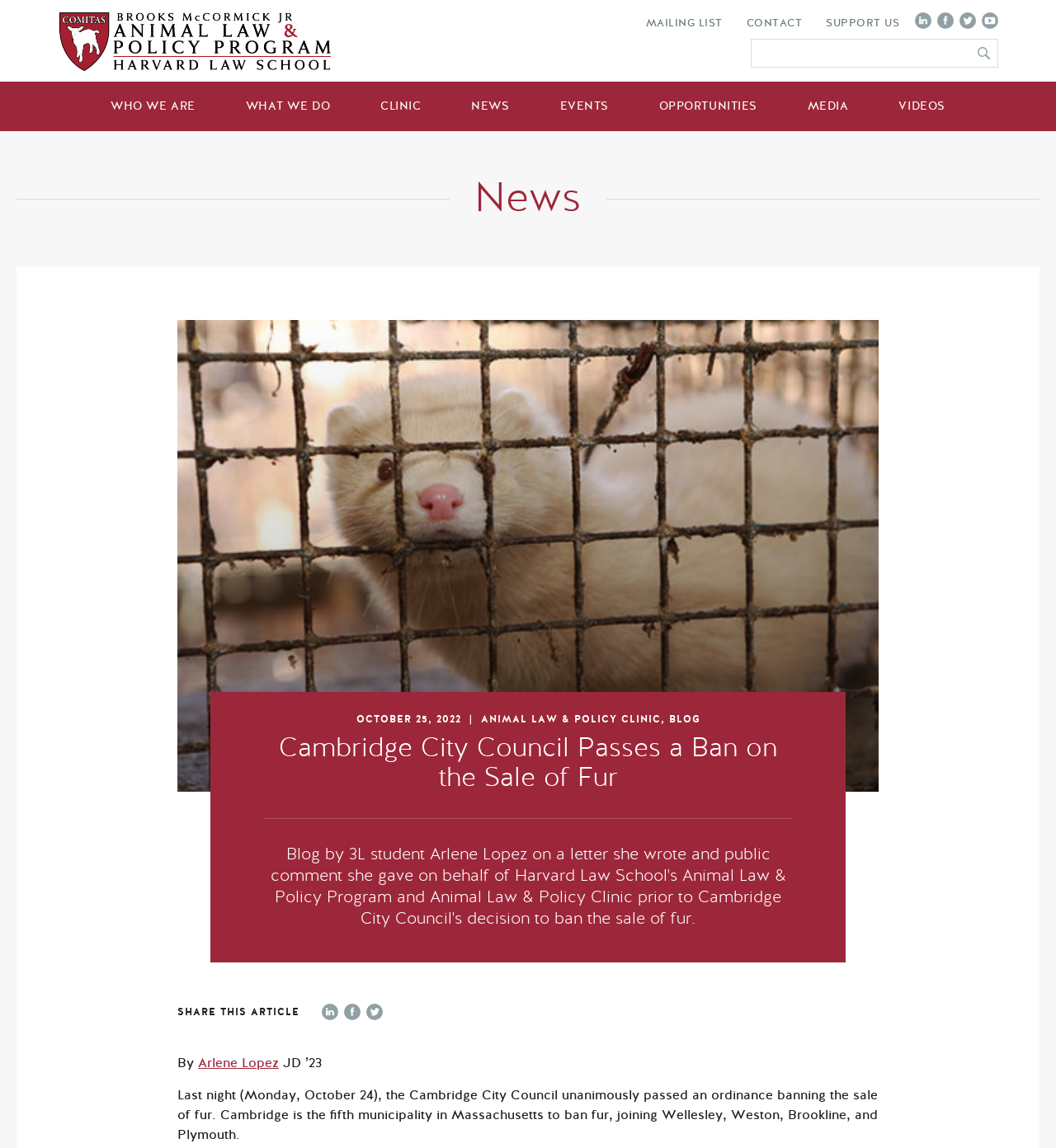Pinpoint the bounding box coordinates of the element to be clicked to execute the instruction: "Search for something".

[0.711, 0.034, 0.945, 0.059]